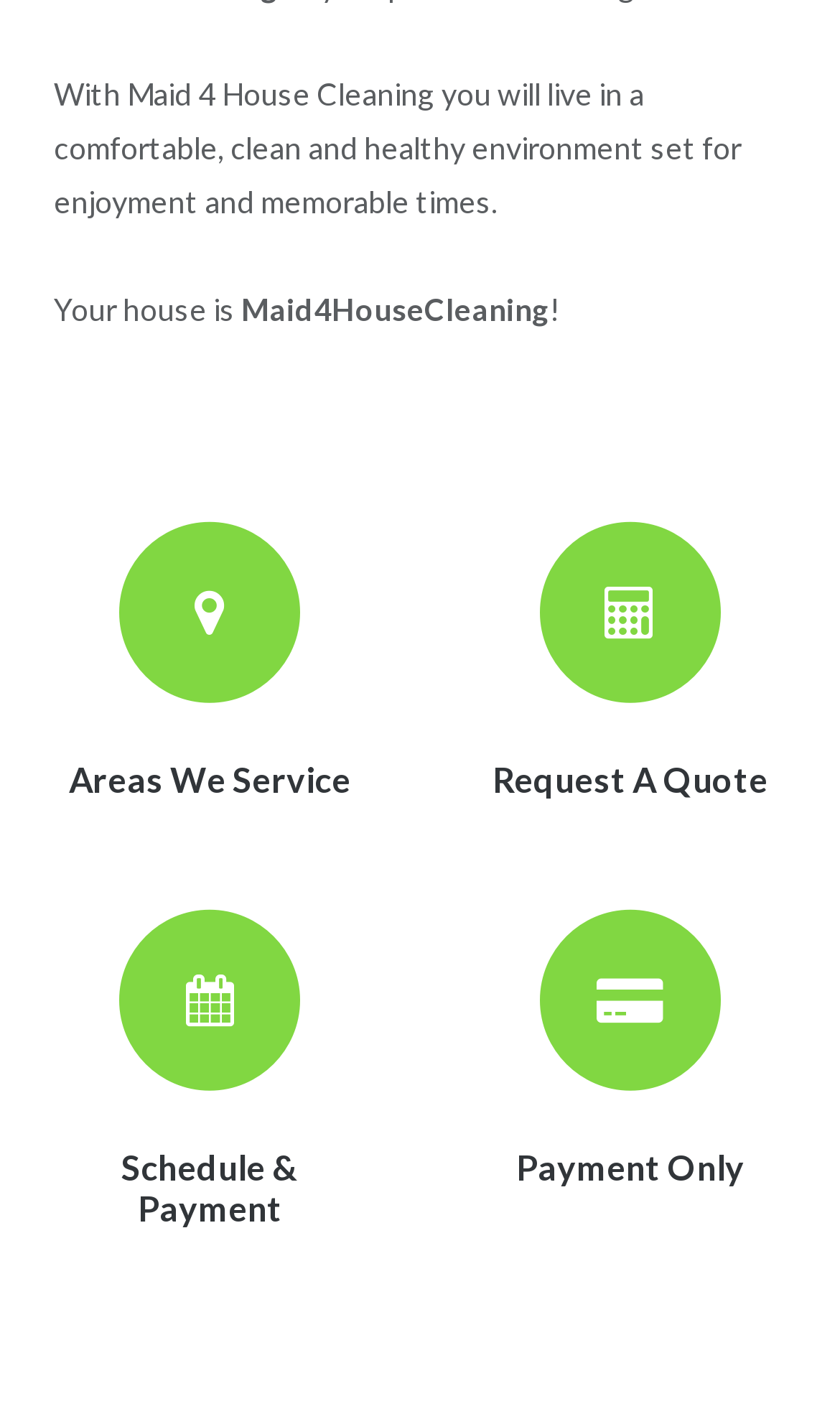How many links are there in the top section?
Answer with a single word or short phrase according to what you see in the image.

4